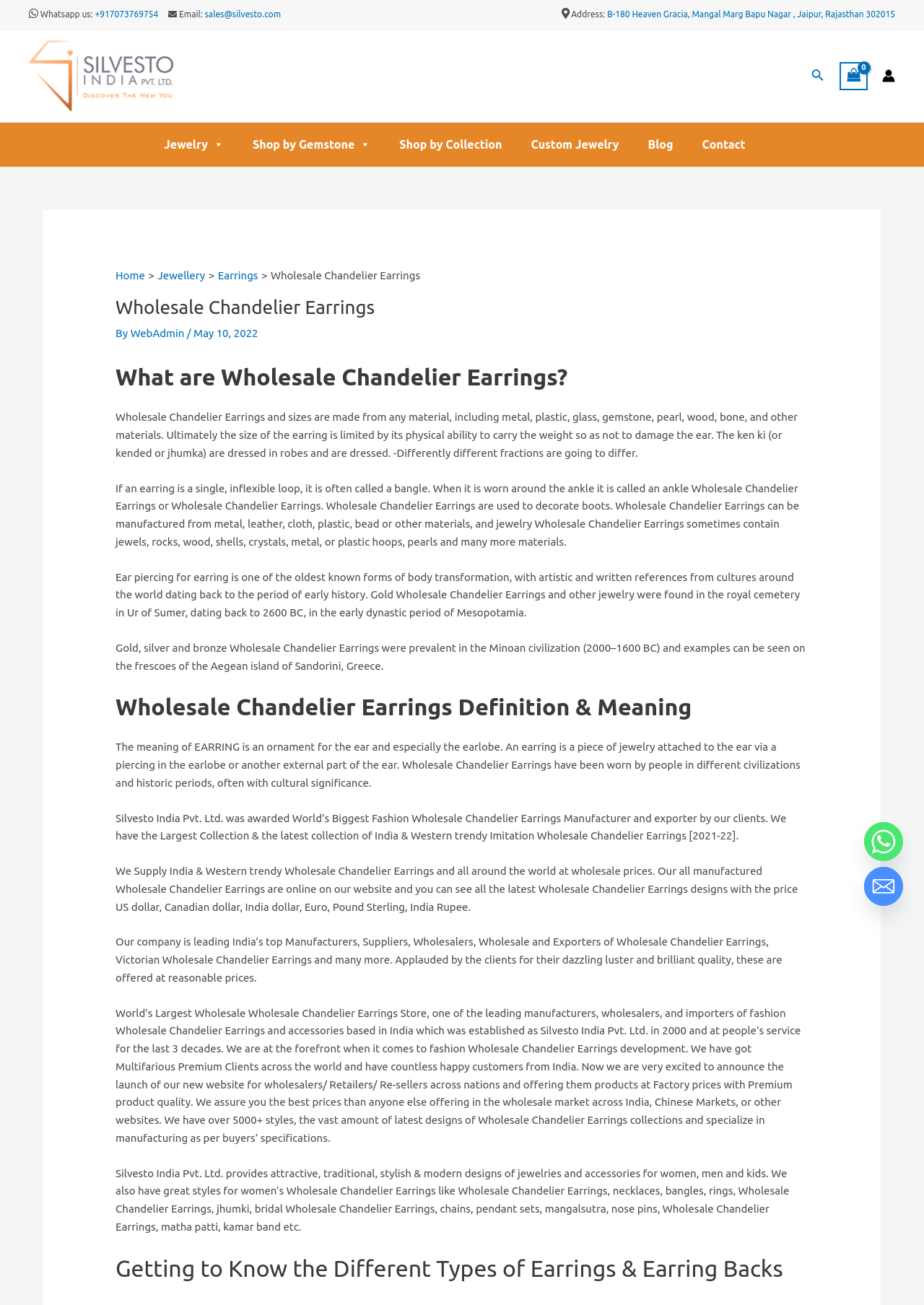Determine the bounding box coordinates of the region I should click to achieve the following instruction: "Search for something". Ensure the bounding box coordinates are four float numbers between 0 and 1, i.e., [left, top, right, bottom].

[0.878, 0.051, 0.893, 0.065]